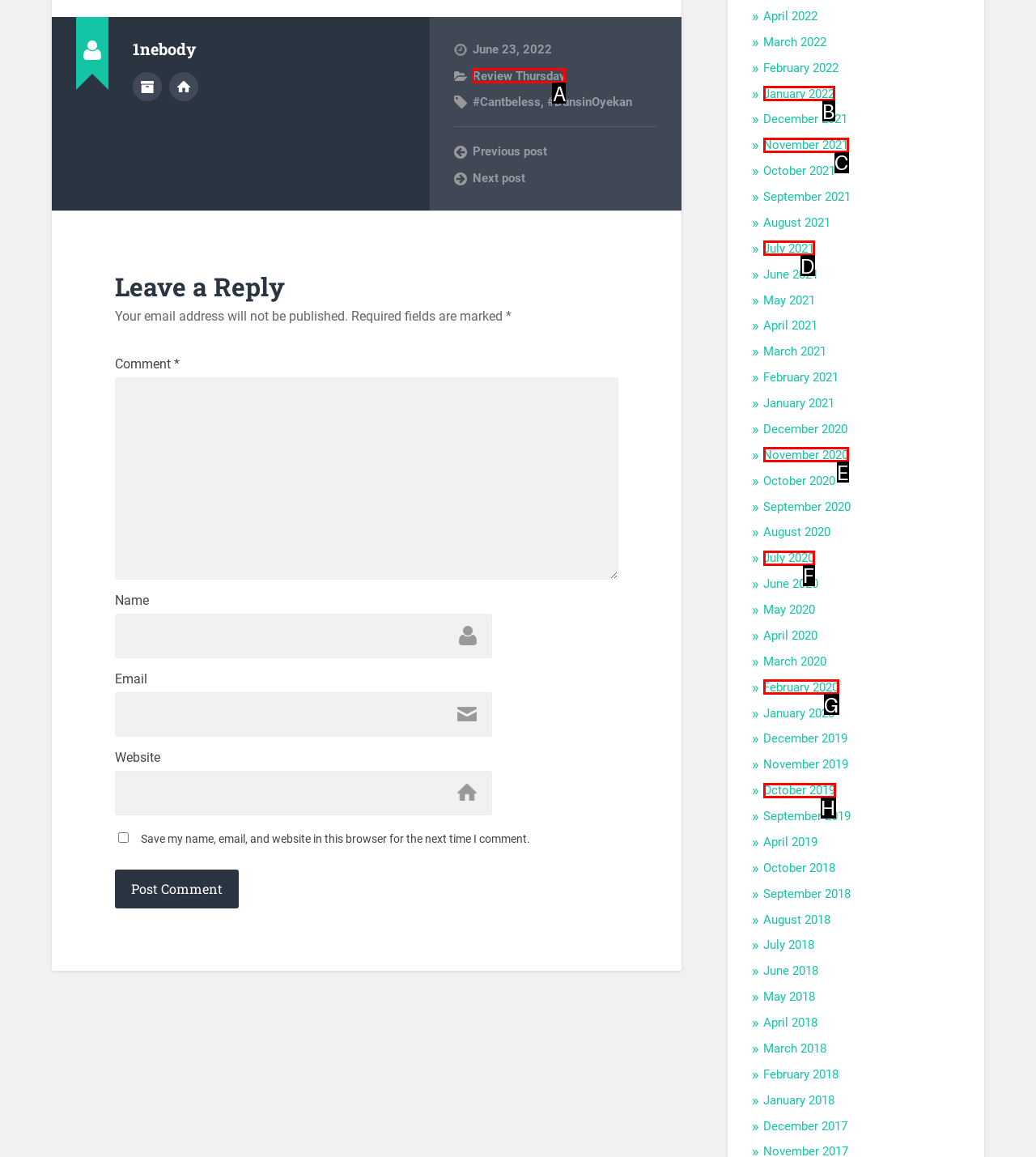Identify the correct UI element to click on to achieve the task: View posts from June 2022. Provide the letter of the appropriate element directly from the available choices.

A